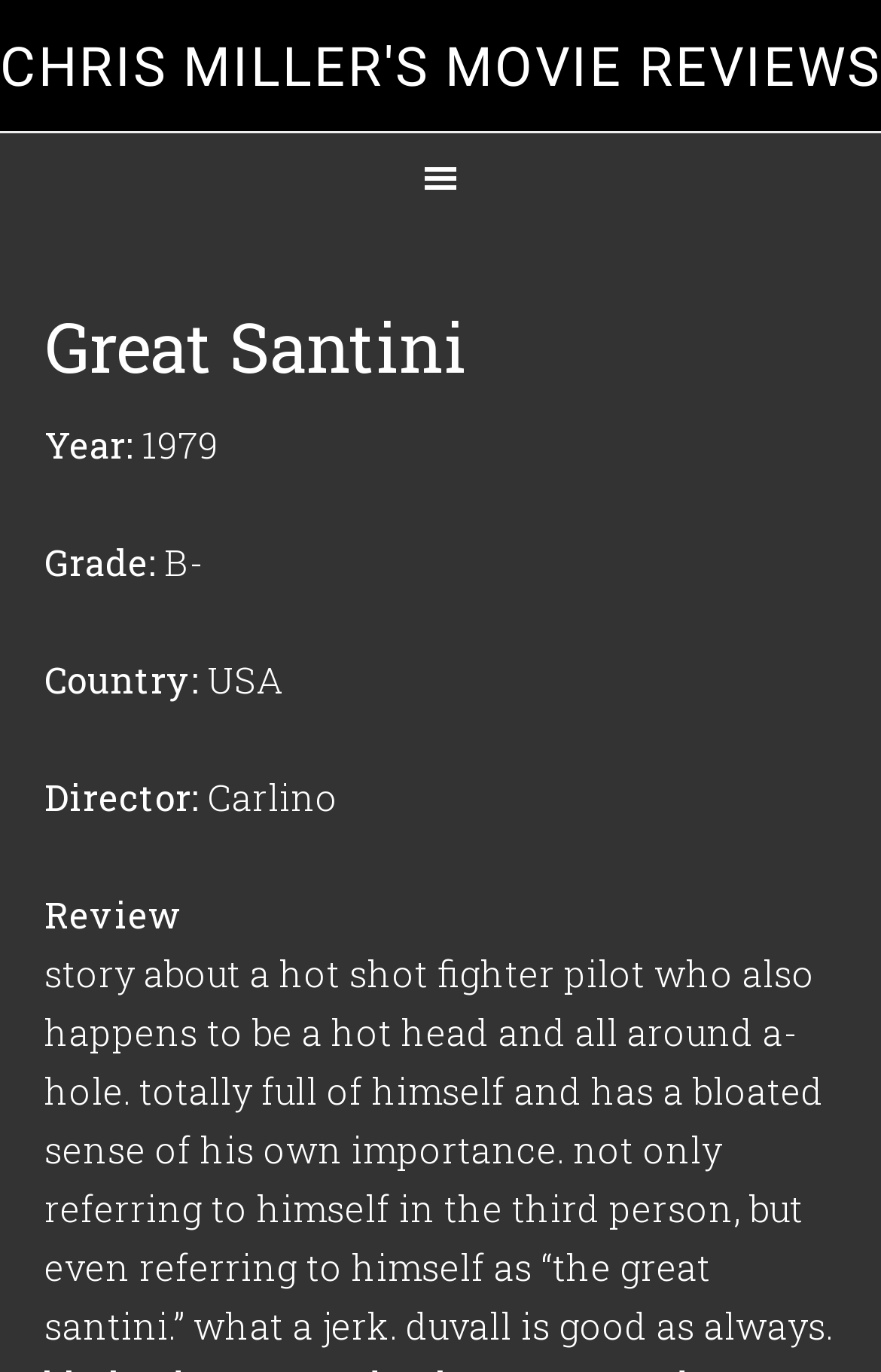What is the grade of the movie?
Refer to the image and provide a one-word or short phrase answer.

B-